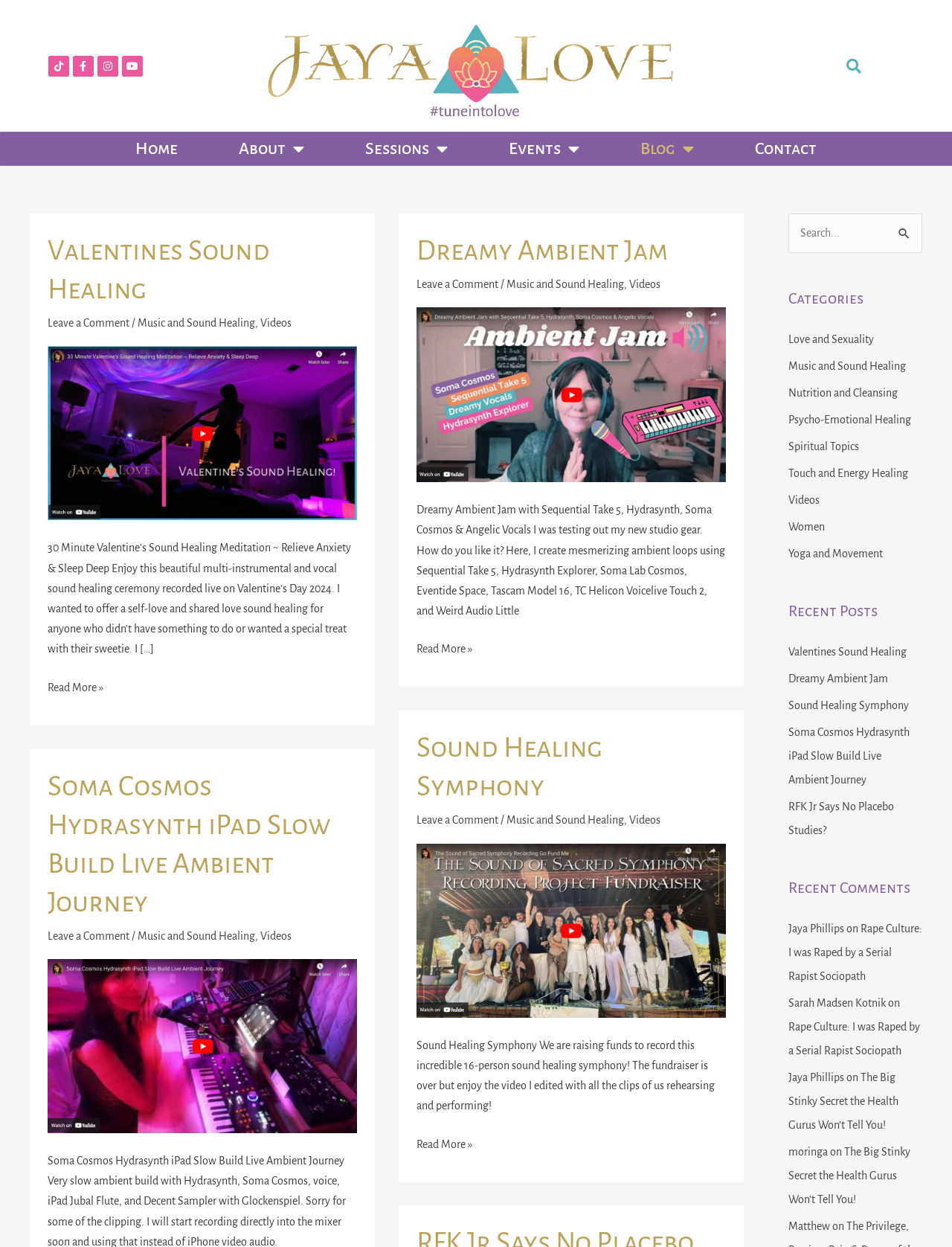Please locate the bounding box coordinates of the element that needs to be clicked to achieve the following instruction: "Read the Valentines Sound Healing article". The coordinates should be four float numbers between 0 and 1, i.e., [left, top, right, bottom].

[0.05, 0.186, 0.375, 0.248]